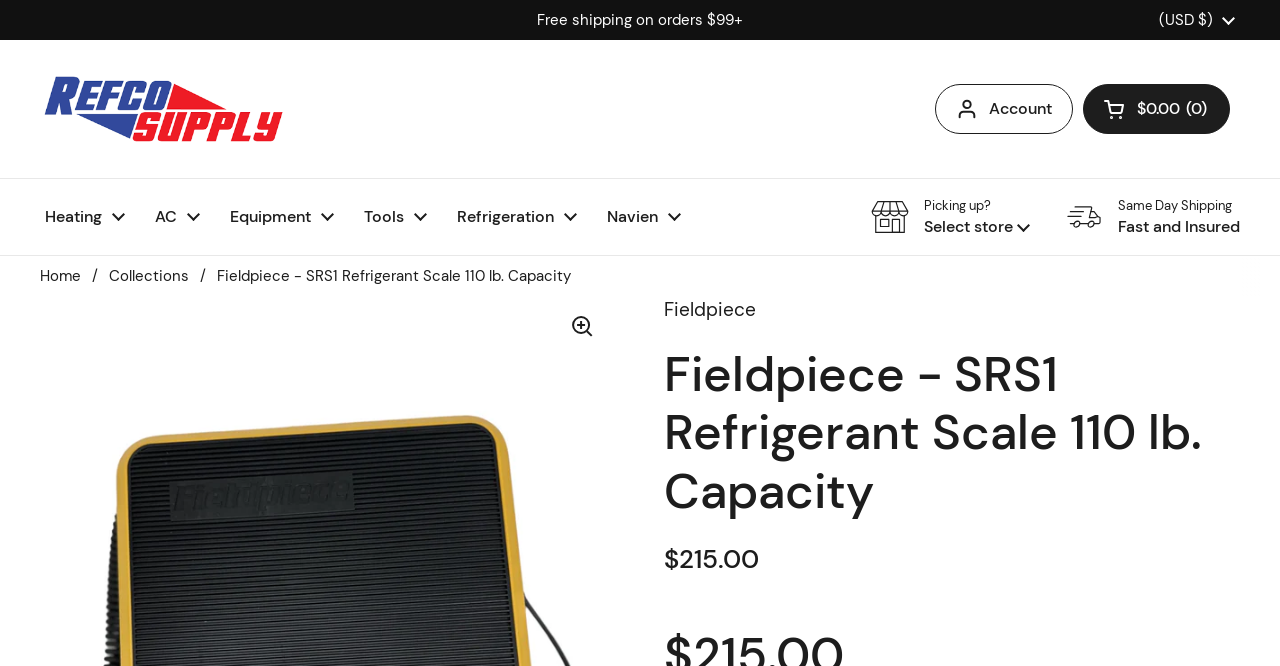Using the given description, provide the bounding box coordinates formatted as (top-left x, top-left y, bottom-right x, bottom-right y), with all values being floating point numbers between 0 and 1. Description: Heating

[0.023, 0.291, 0.109, 0.36]